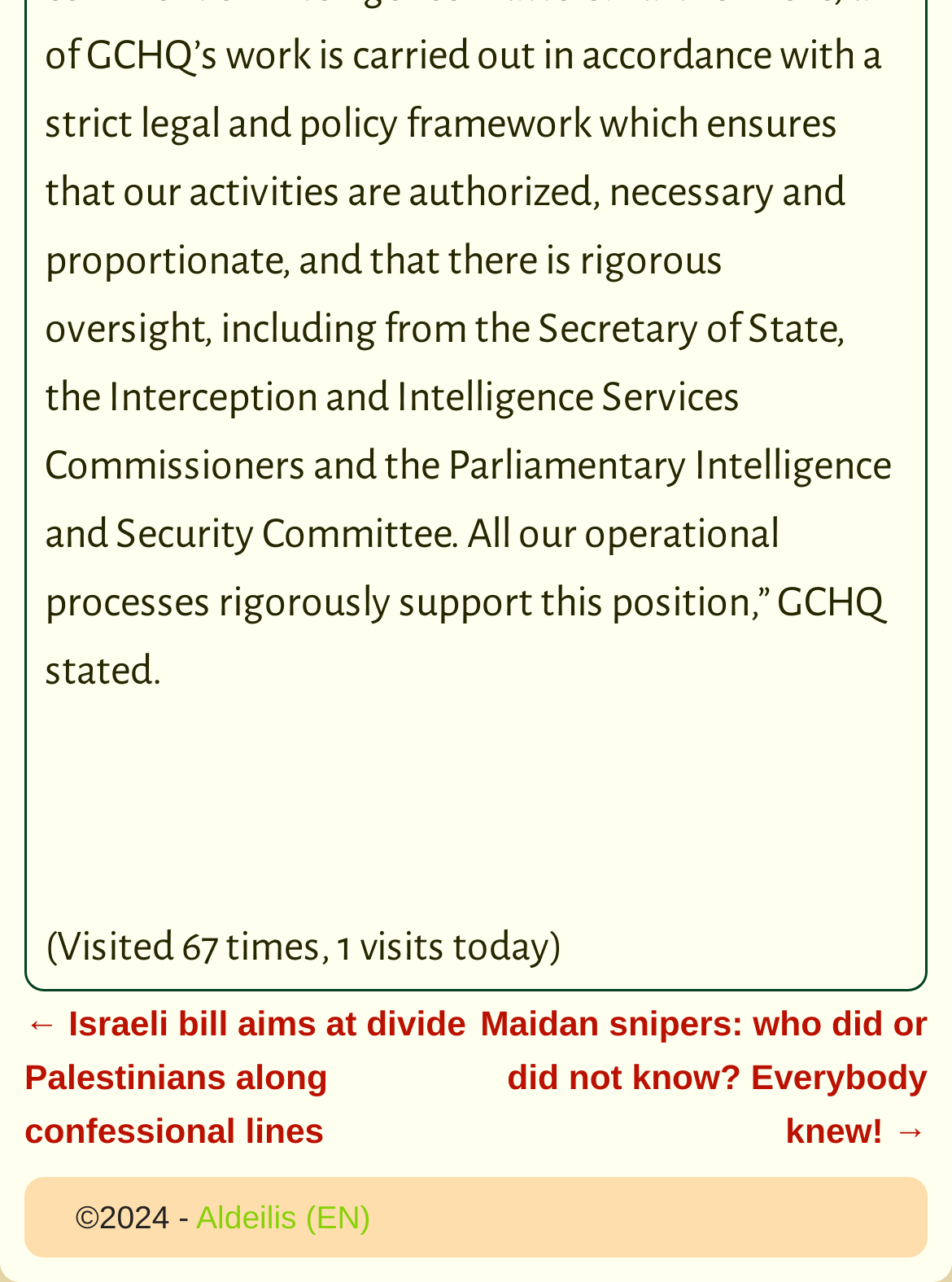What is the vertical position of the 'Post navigation' heading relative to the '©2024 -' text?
Give a comprehensive and detailed explanation for the question.

By comparing the y1 and y2 coordinates of the 'Post navigation' heading and the '©2024 -' text, we can determine that the 'Post navigation' heading is above the '©2024 -' text.